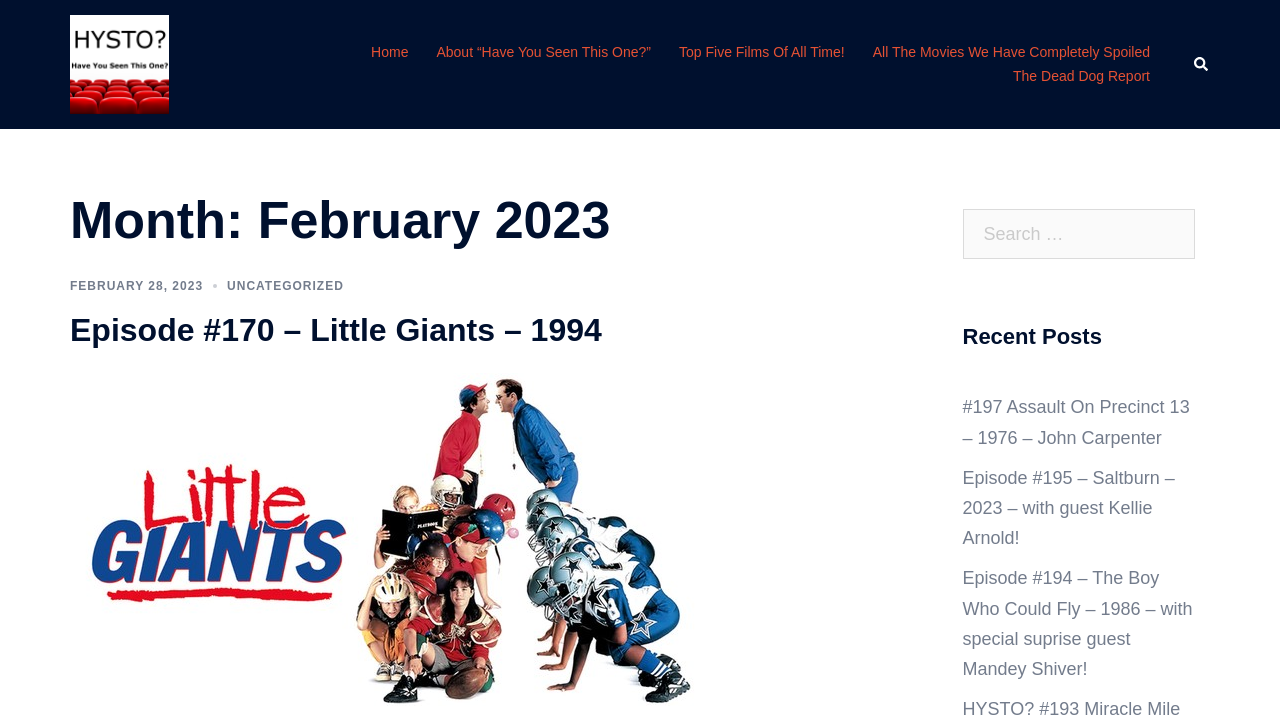Please locate the bounding box coordinates for the element that should be clicked to achieve the following instruction: "Click on the 'Home' link". Ensure the coordinates are given as four float numbers between 0 and 1, i.e., [left, top, right, bottom].

[0.29, 0.057, 0.319, 0.089]